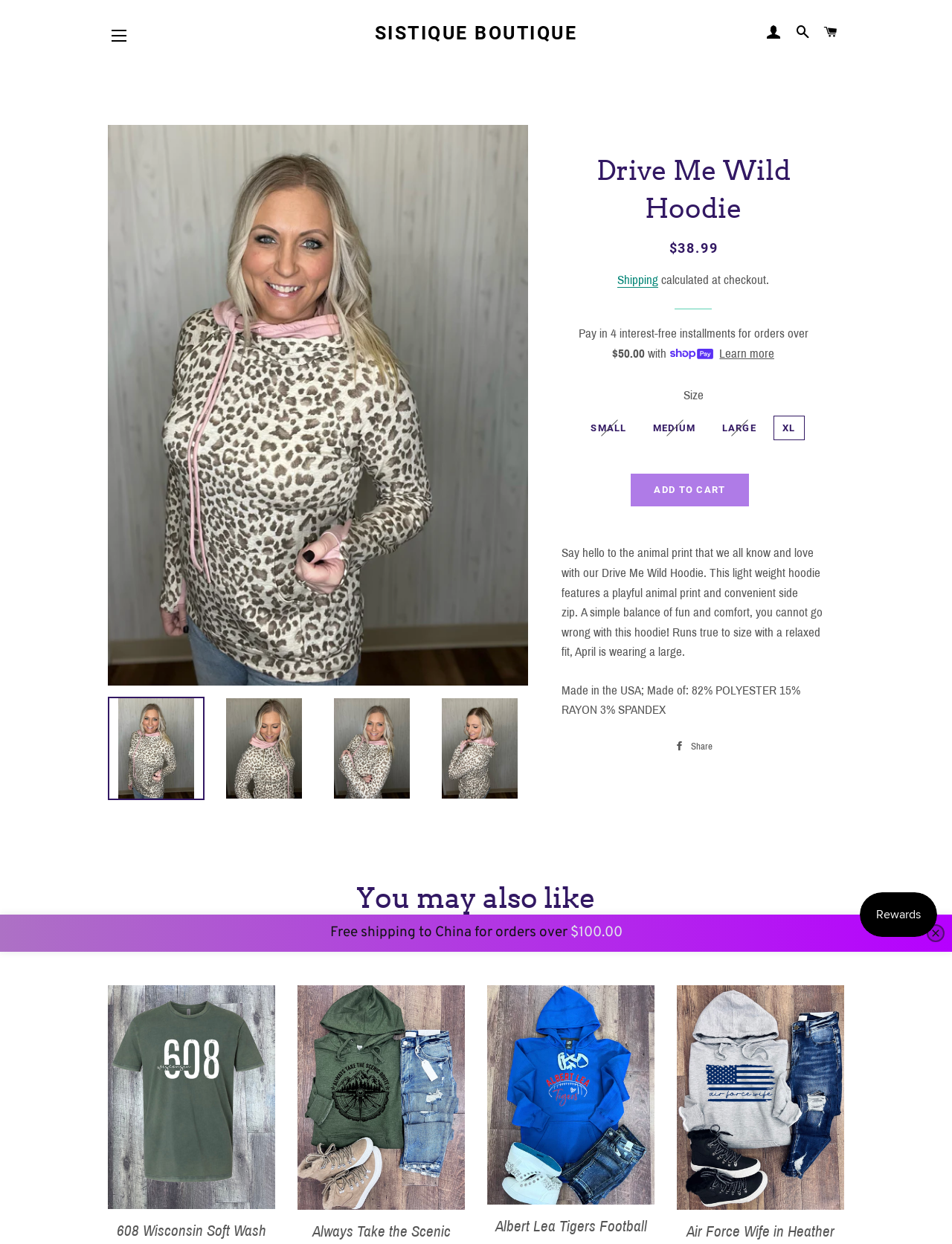Identify the bounding box coordinates of the part that should be clicked to carry out this instruction: "Click the 'SITE NAVIGATION' button".

[0.105, 0.014, 0.145, 0.044]